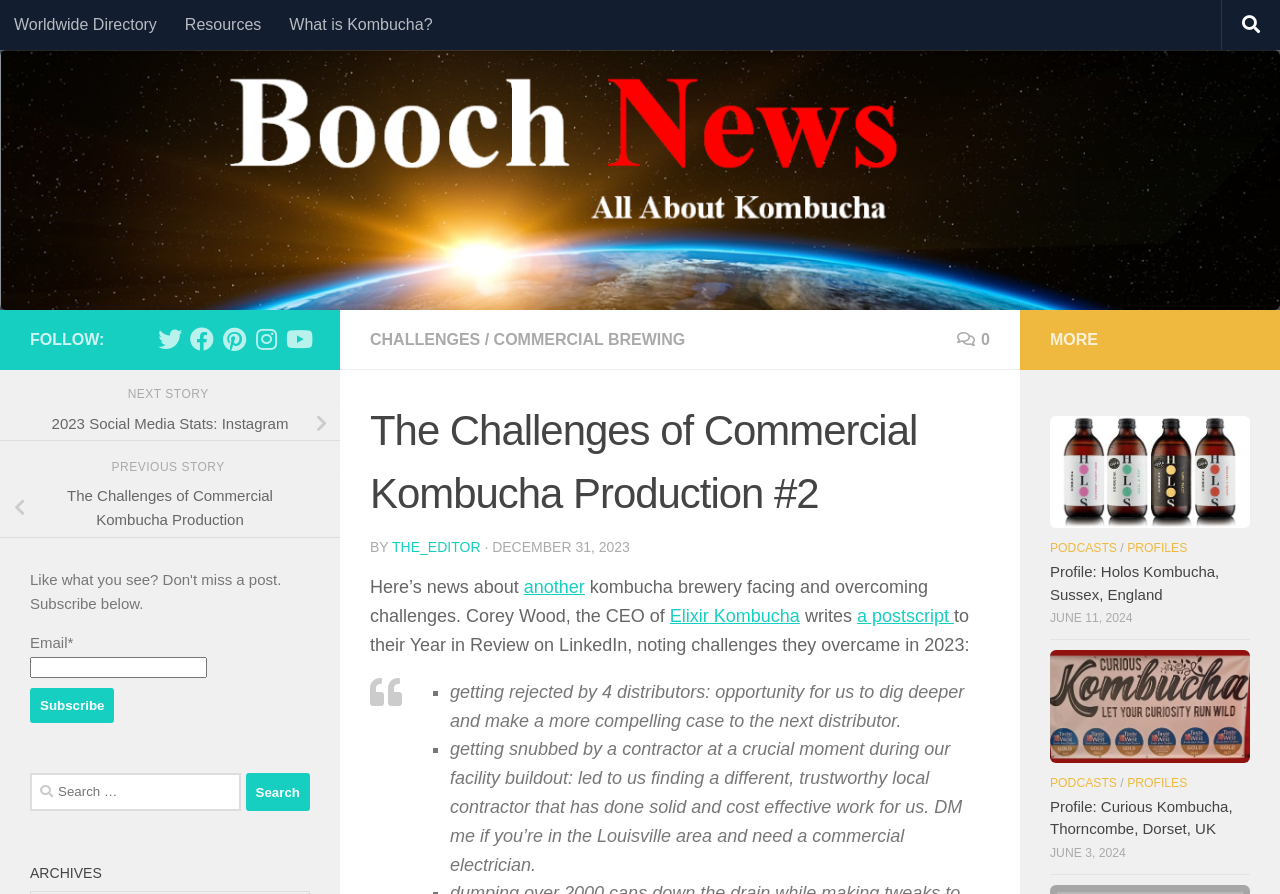Using the information in the image, give a comprehensive answer to the question: 
What is the name of the kombucha brewery mentioned in the article?

The article mentions that Corey Wood, the CEO of Elixir Kombucha, writes a postscript to their Year in Review on LinkedIn, noting challenges they overcame in 2023.